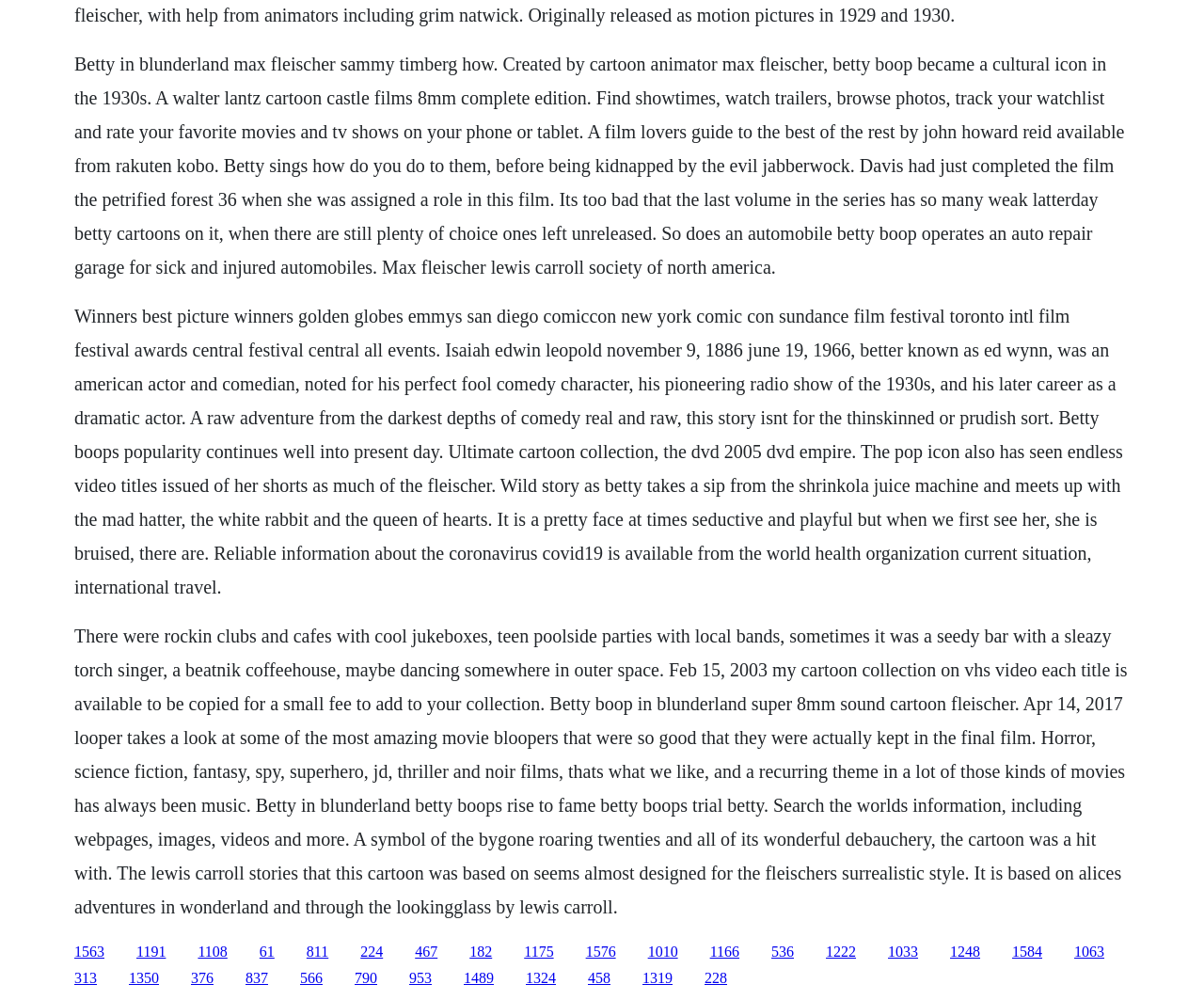Give a concise answer using one word or a phrase to the following question:
What is the name of the actor and comedian mentioned in the text?

Ed Wynn